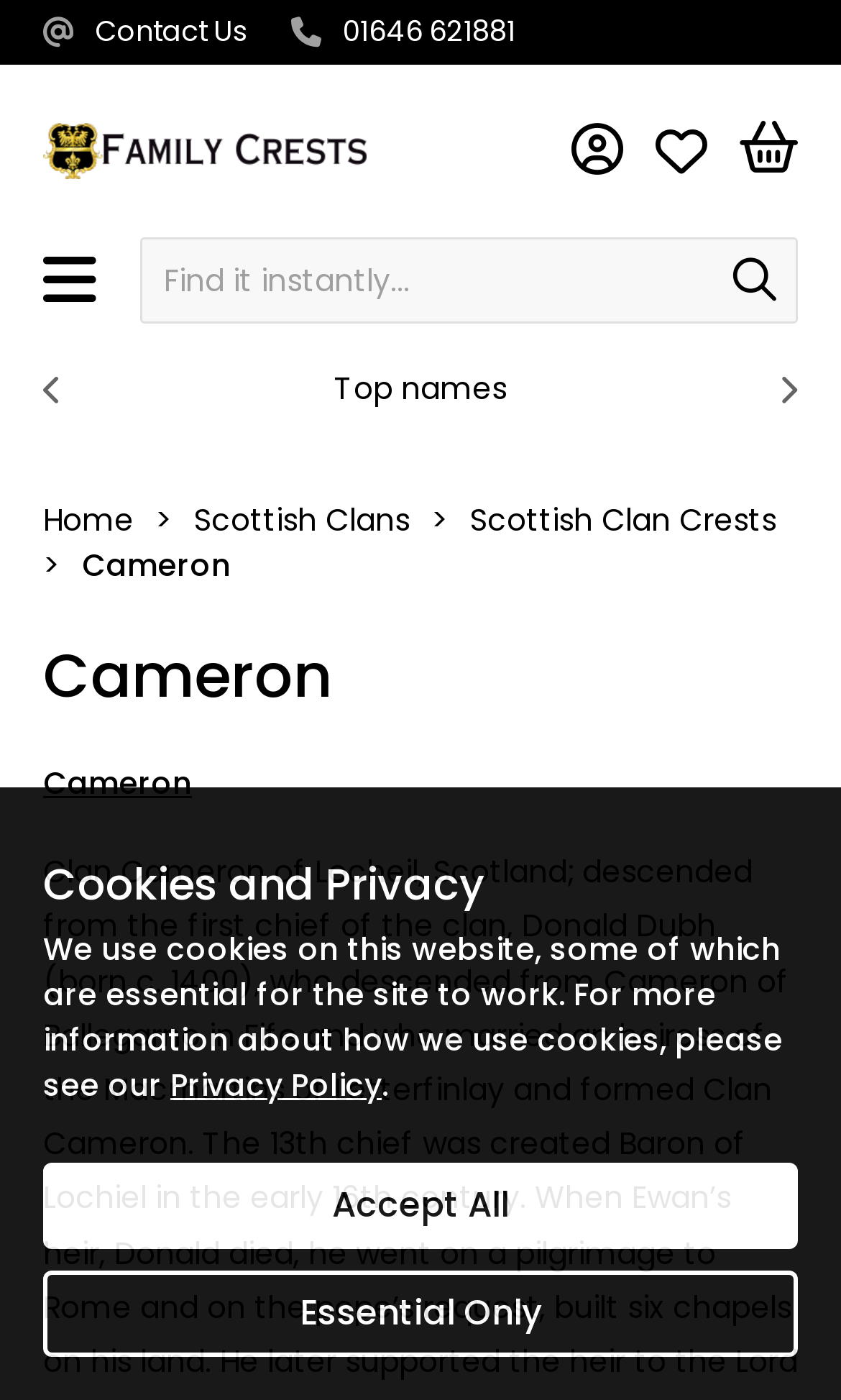How many main categories are there?
Please provide a comprehensive answer based on the details in the screenshot.

I found the main categories by looking at the link elements with the text 'Home', 'Scottish Clans', and 'Scottish Clan Crests' which are located at the top of the page. These links are likely to be the main categories of the website.